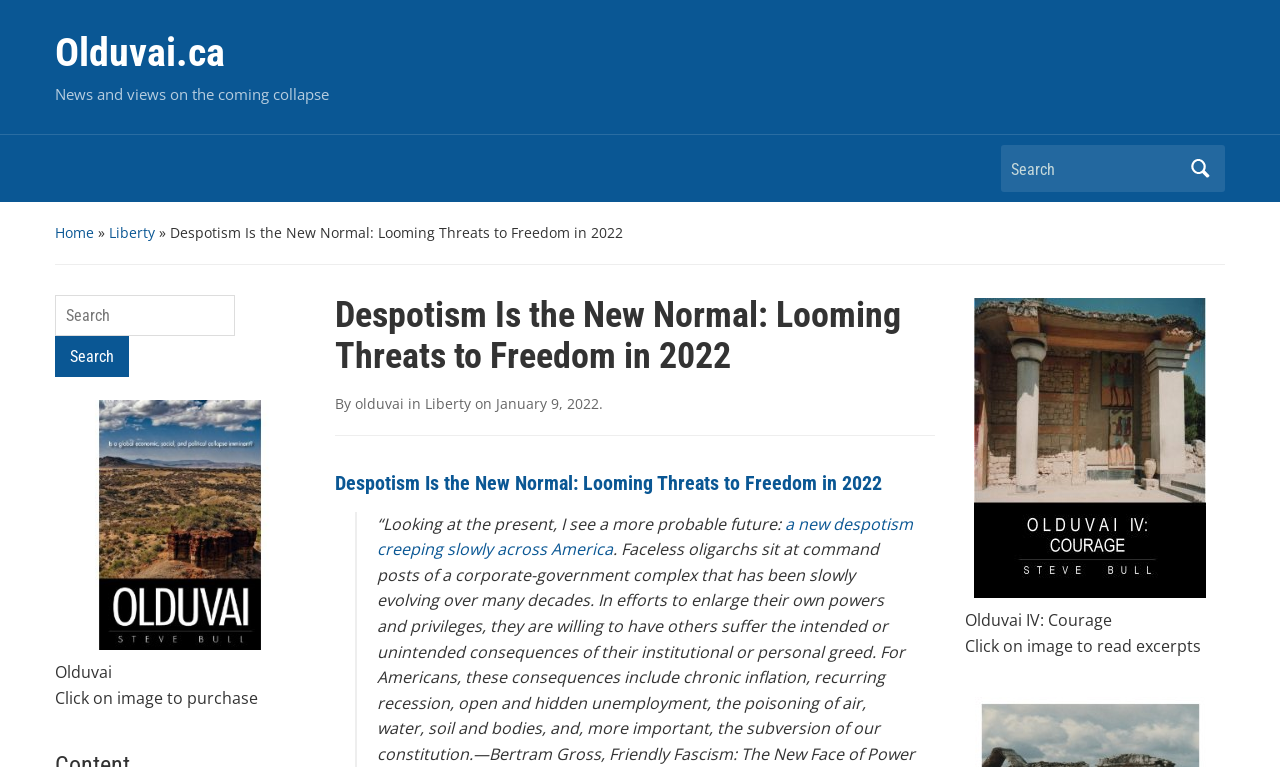What is the date of the article?
Answer the question based on the image using a single word or a brief phrase.

January 9, 2022